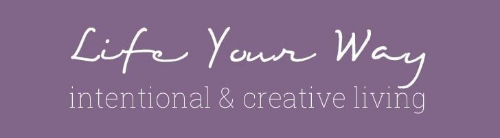By analyzing the image, answer the following question with a detailed response: What is the font style of the tagline?

The caption describes the tagline 'intentional & creative living' as being in a clean, modern font, which suggests that the font style of the tagline is clean and modern.